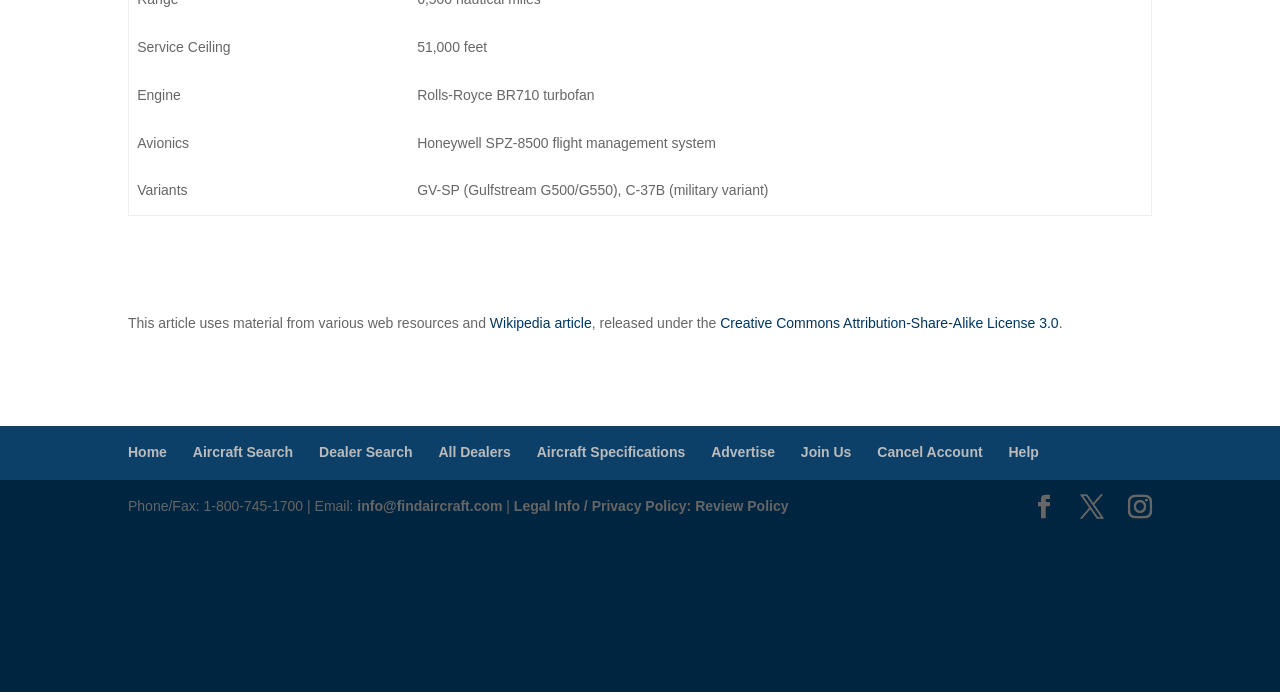Provide the bounding box coordinates of the HTML element this sentence describes: "Aircraft Search". The bounding box coordinates consist of four float numbers between 0 and 1, i.e., [left, top, right, bottom].

[0.151, 0.642, 0.229, 0.665]